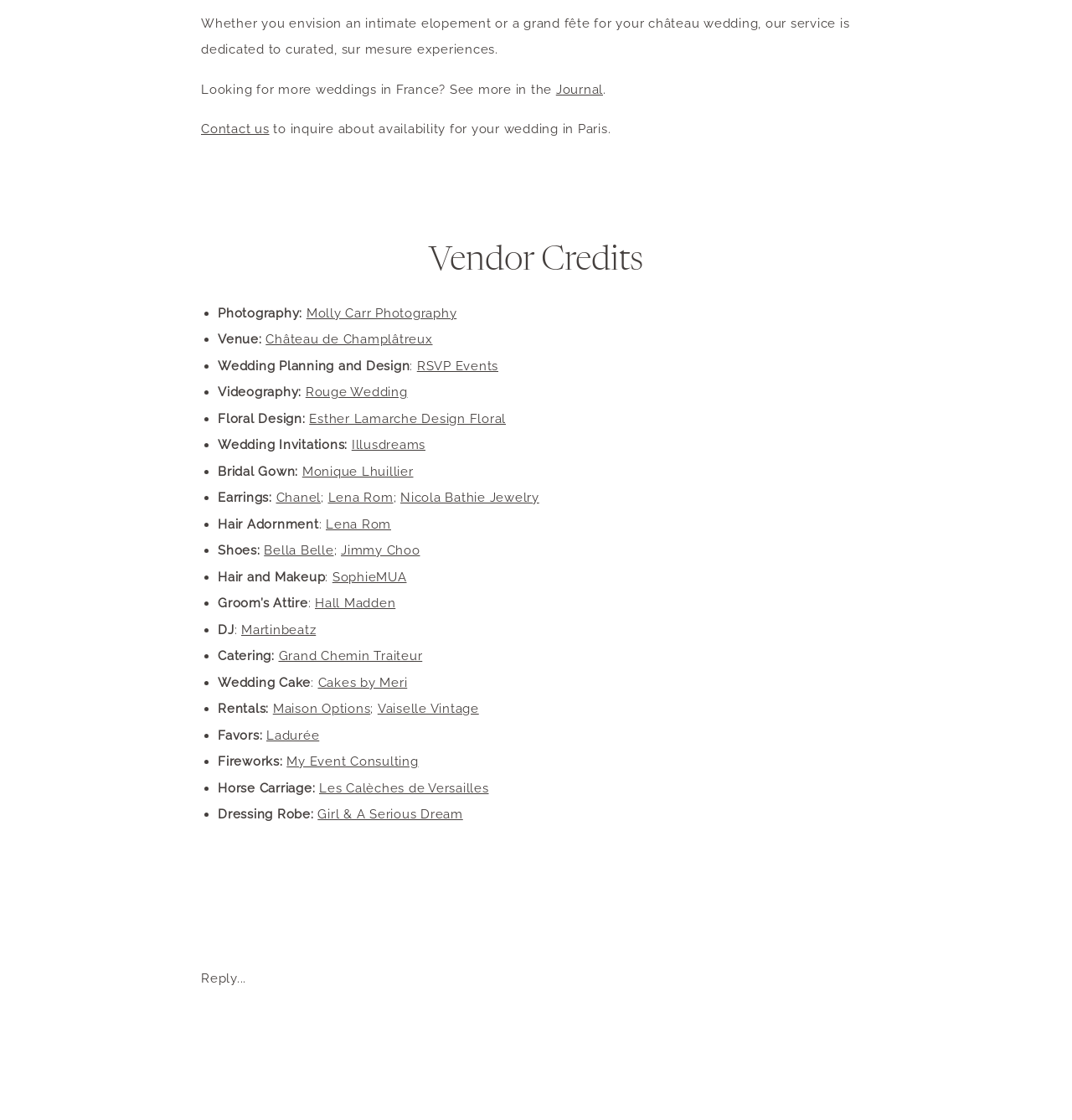Show the bounding box coordinates for the element that needs to be clicked to execute the following instruction: "Read the 'Vendor Credits' section". Provide the coordinates in the form of four float numbers between 0 and 1, i.e., [left, top, right, bottom].

[0.188, 0.214, 0.812, 0.25]